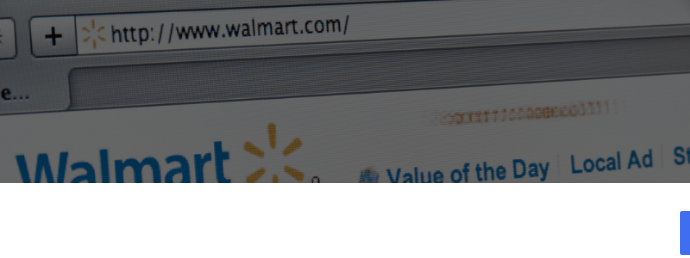Answer the question in a single word or phrase:
What is the focus of Walmart's website interface?

Promotional deals and local advertising